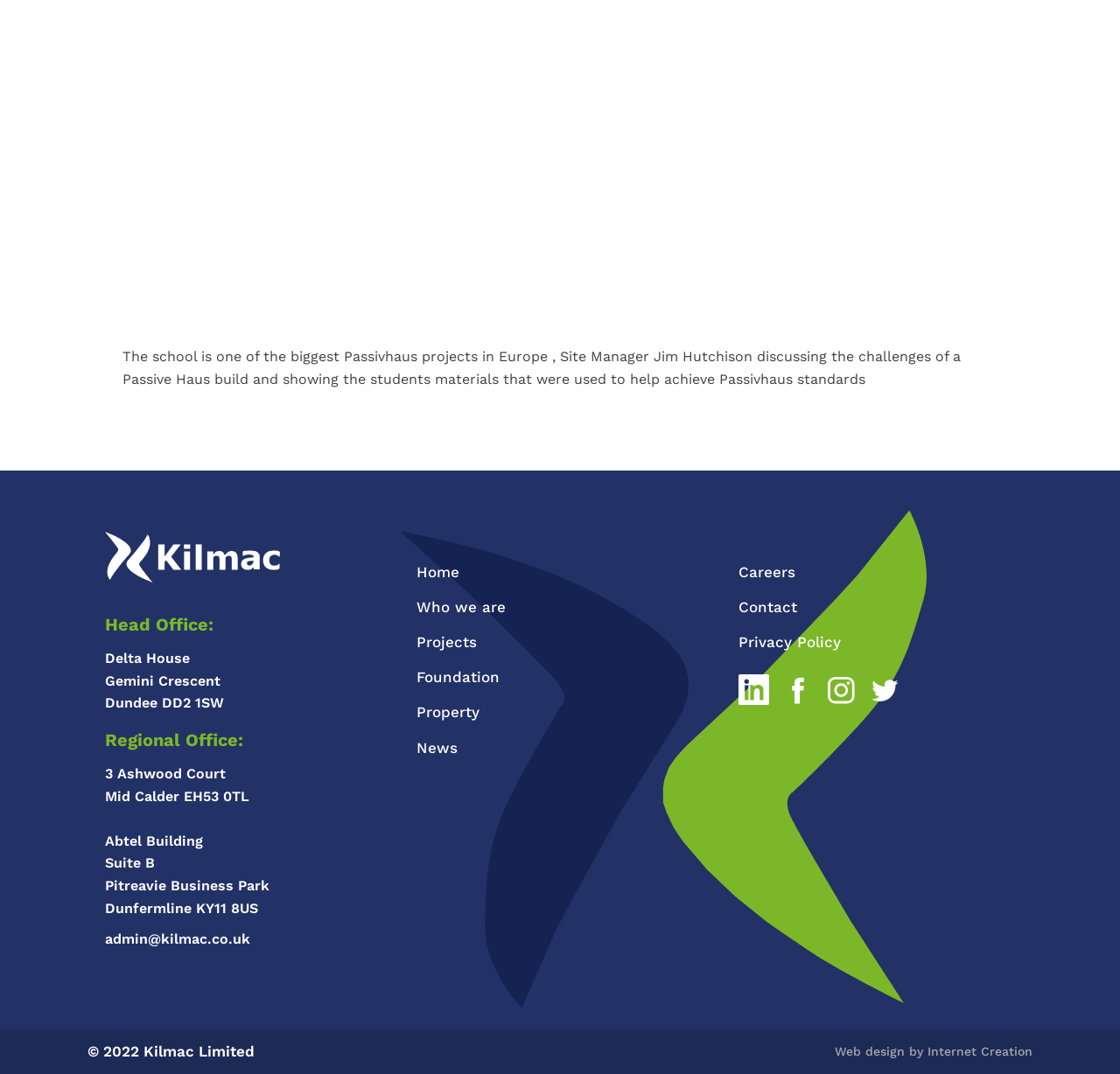What is the address of the Head Office?
Please use the visual content to give a single word or phrase answer.

Delta House, Gemini Crescent, Dundee DD2 1SW